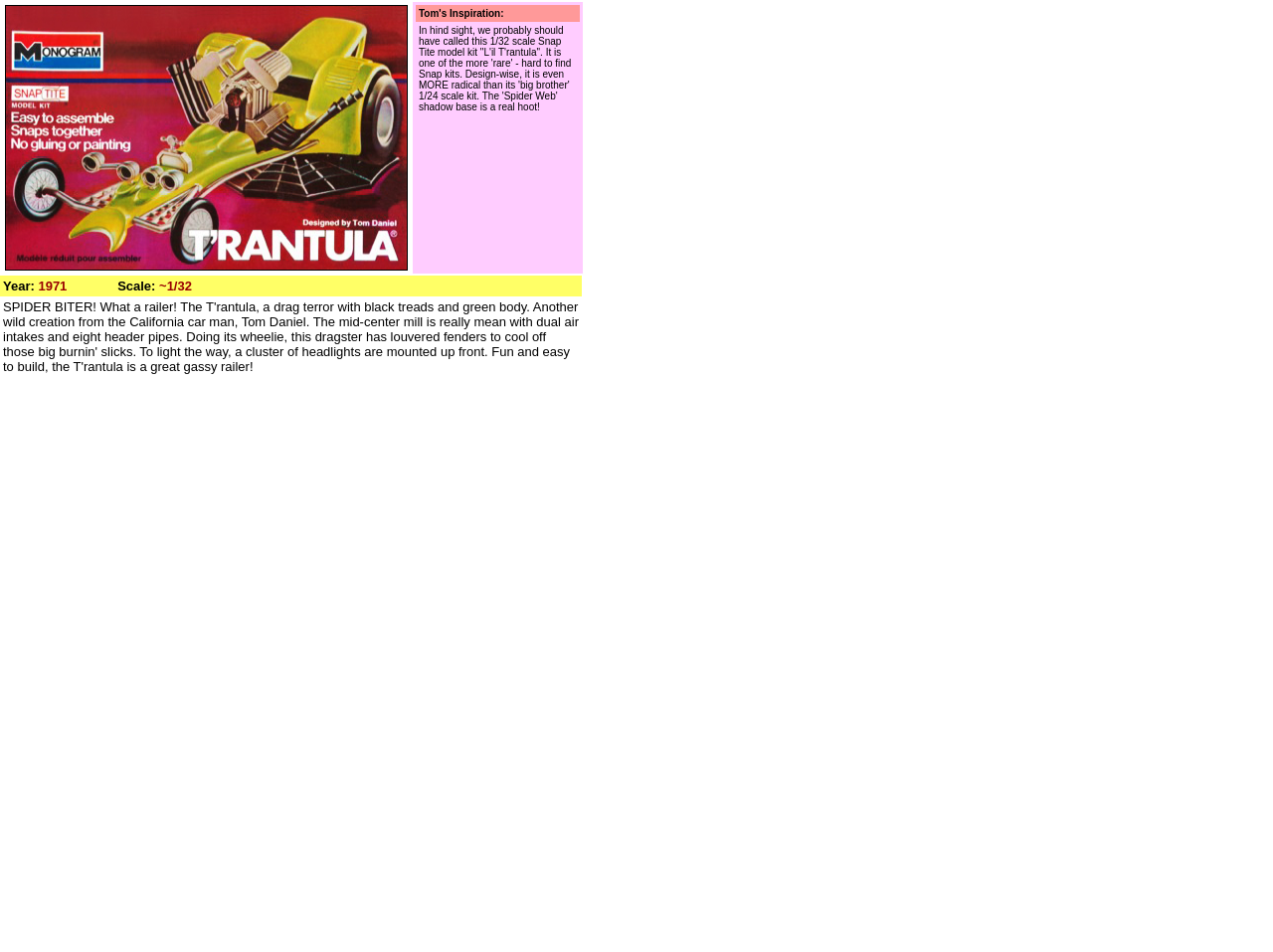Produce an elaborate caption capturing the essence of the webpage.

The webpage is about the Trantula Snap, a model car kit. At the top, there is a table with two rows. The first row contains a table cell with a description of the Trantula Snap, a dragster with a green body and black treads, created by Tom Daniel. Below this, there is another table with two rows. The first row has two table cells, one with the year "1971" and the other with the scale "~1/32". The second row has a single table cell with a longer description of the Trantula Snap, mentioning its features and how it's fun and easy to build.

To the left of the first table, there is an image, which is likely a picture of the Trantula Snap model car kit. Next to the image, there is a section titled "Tom's Inspiration", which has a short paragraph describing the model kit as rare and radical, with a unique "Spider Web" shadow base.

Overall, the webpage appears to be a product description or showcase for the Trantula Snap model car kit, with images and detailed text describing its features and design.